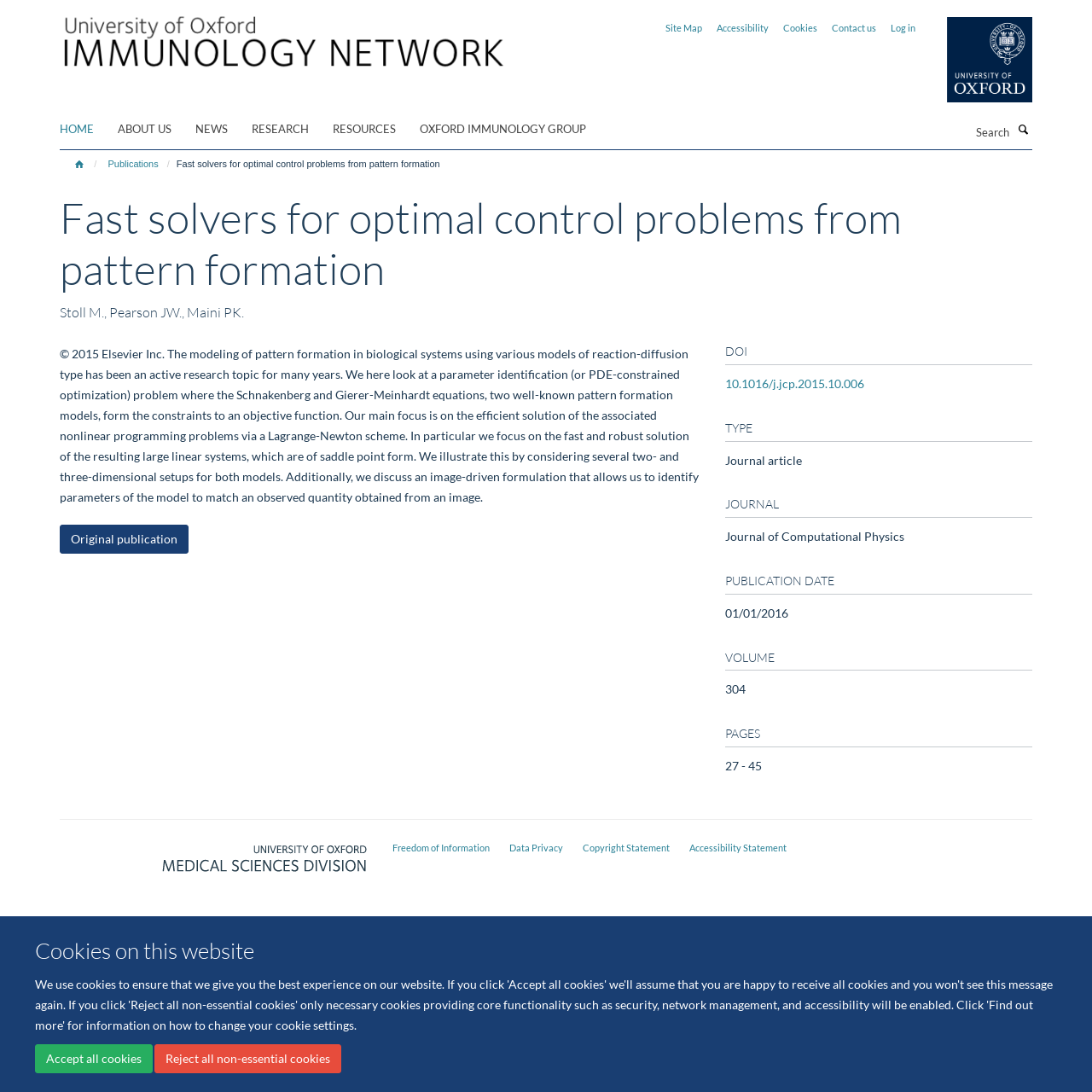What is the date of publication of the research article?
From the screenshot, supply a one-word or short-phrase answer.

01/01/2016